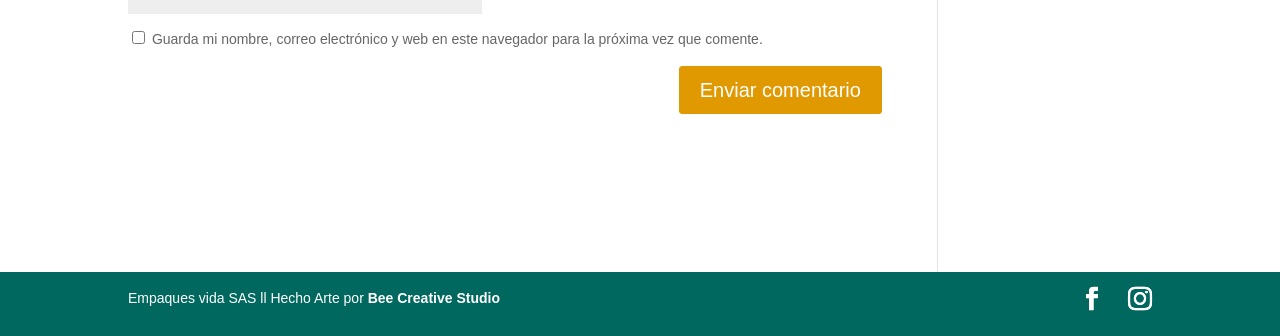Please provide a one-word or phrase answer to the question: 
What is the vertical position of the checkbox relative to the button?

Above